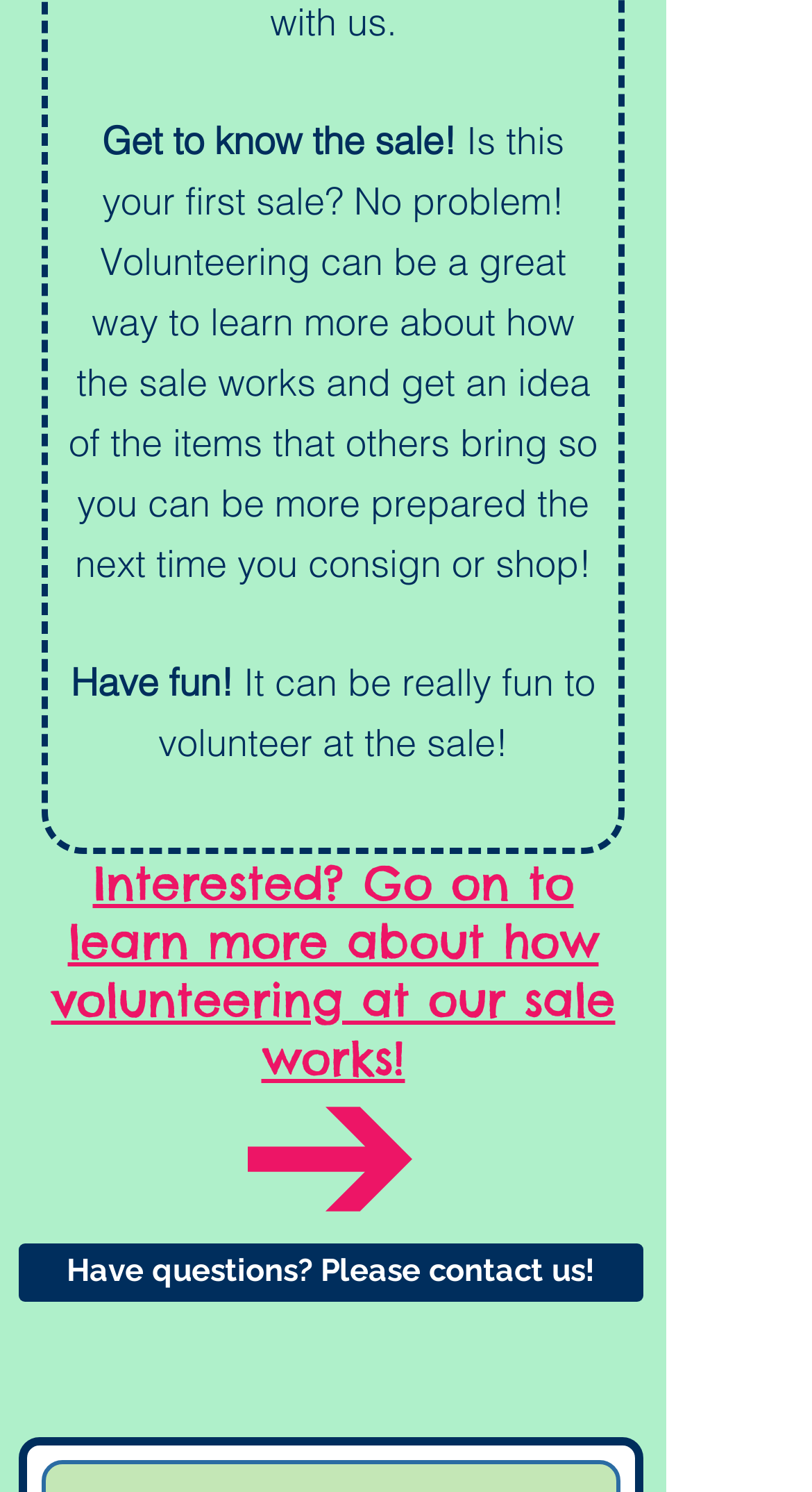Using the description: "Have questions? Please contact us!", determine the UI element's bounding box coordinates. Ensure the coordinates are in the format of four float numbers between 0 and 1, i.e., [left, top, right, bottom].

[0.023, 0.833, 0.792, 0.872]